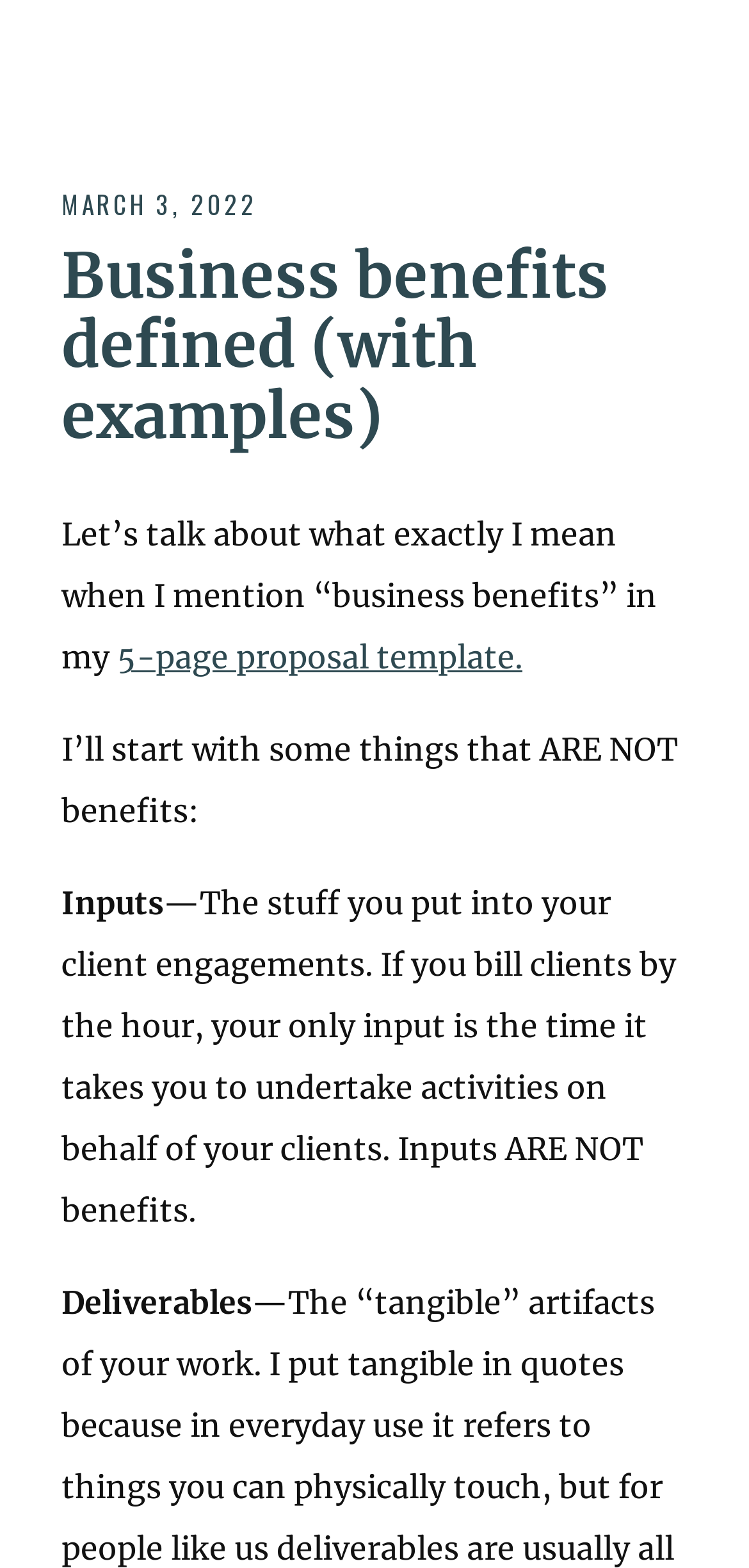Offer a comprehensive description of the webpage’s content and structure.

The webpage appears to be a blog post or article discussing business benefits for independent professionals. At the top of the page, there is a date "MARCH 3, 2022" followed by a heading that reads "Business benefits defined (with examples)". 

Below the heading, there is a paragraph of text that introduces the topic of business benefits. The text mentions a 5-page proposal template, which is a clickable link. 

Further down, the page lists two categories: "Inputs" and "Deliverables". The "Inputs" section is described as "the stuff you put into your client engagements" and explains that inputs are not benefits. The text is divided into clear sections, with each section focusing on a specific aspect of business benefits.